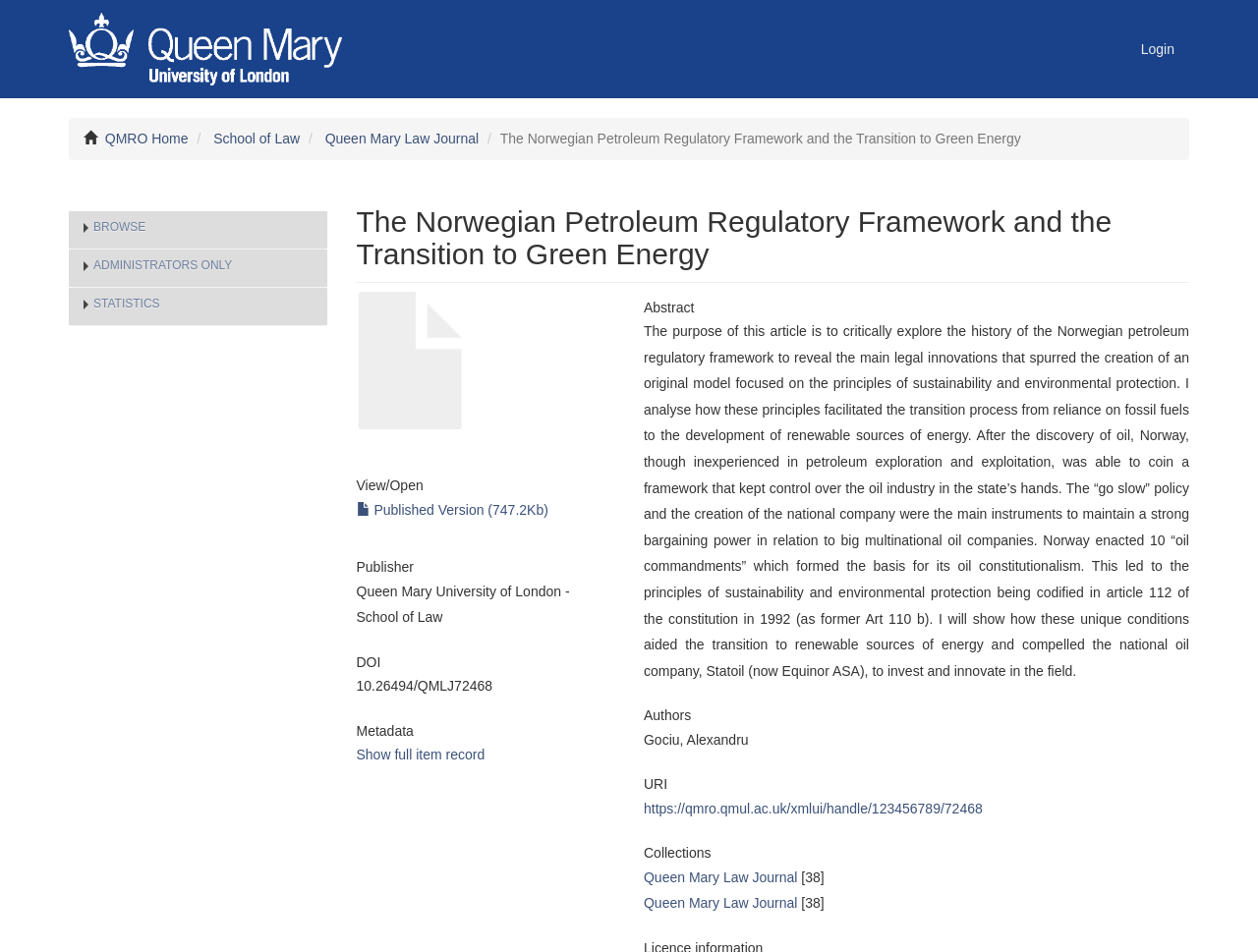What is the type of publication?
Answer the question with detailed information derived from the image.

I found the answer by looking at the links and headings on the page. The presence of a 'Queen Mary Law Journal' link and a 'DOI' heading suggests that the publication is a journal article.